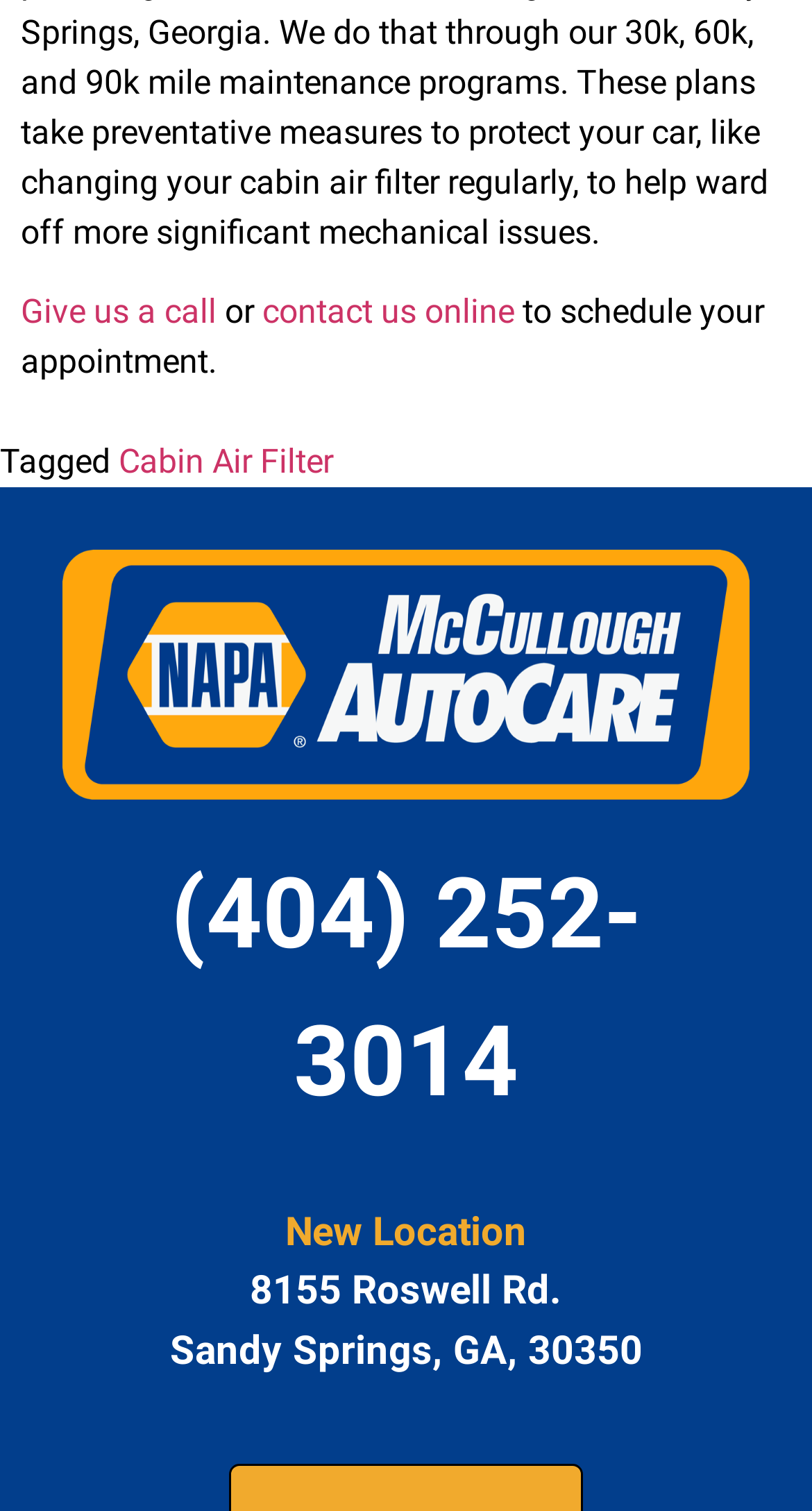What is the type of filter mentioned?
Please provide a comprehensive answer based on the visual information in the image.

I found the type of filter by looking at the link element with the text 'Cabin Air Filter' which is located at the coordinates [0.146, 0.293, 0.41, 0.319]. This suggests that the business is related to automotive care and mentions a specific type of filter.